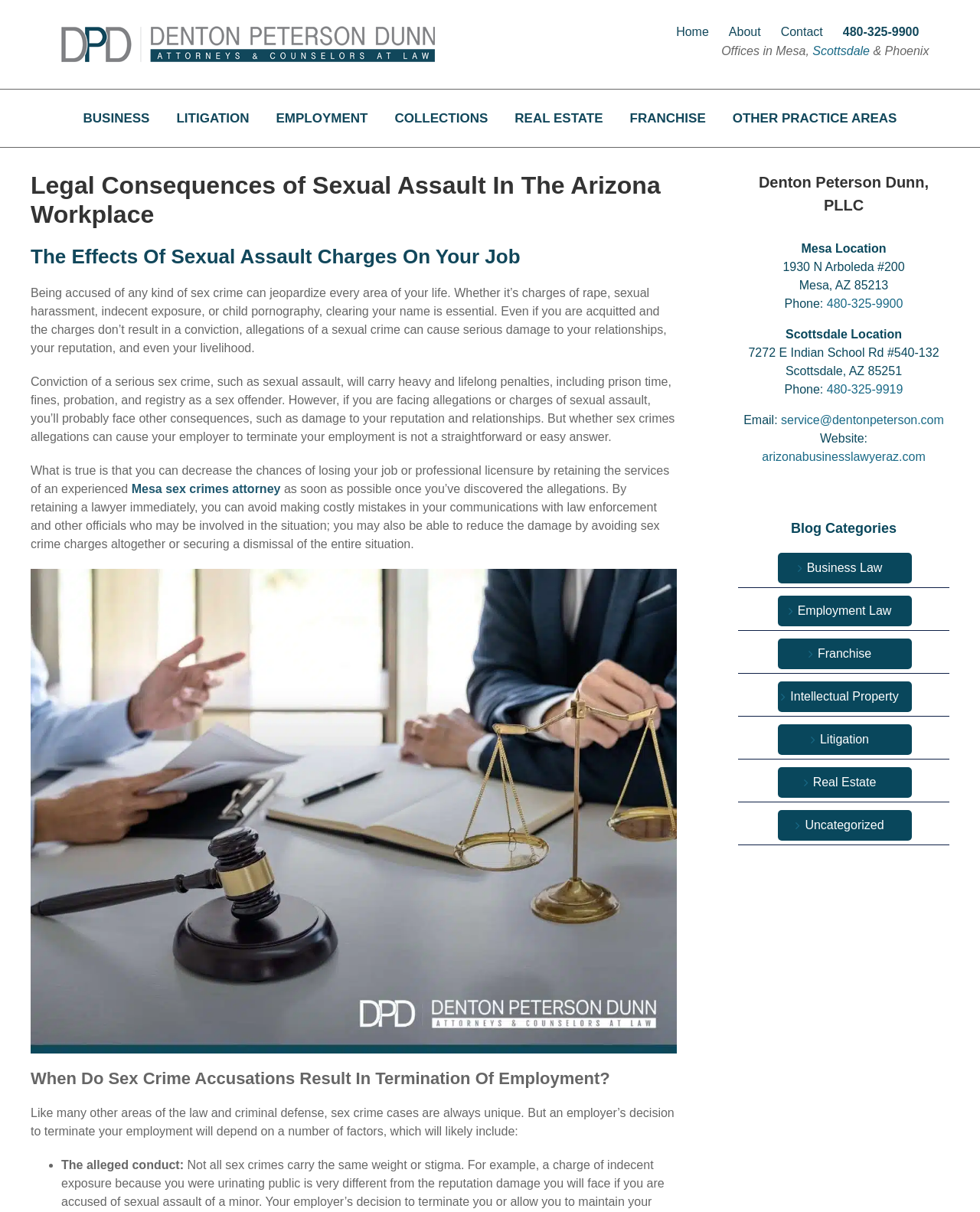What are the two locations of the law firm?
Analyze the screenshot and provide a detailed answer to the question.

I found the answer by looking at the addresses listed on the webpage. There are two locations mentioned: 'Mesa Location' with an address of '1930 N Arboleda #200, Mesa, AZ 85213', and 'Scottsdale Location' with an address of '7272 E Indian School Rd #540-132, Scottsdale, AZ 85251'. This suggests that the law firm has two locations: Mesa and Scottsdale.